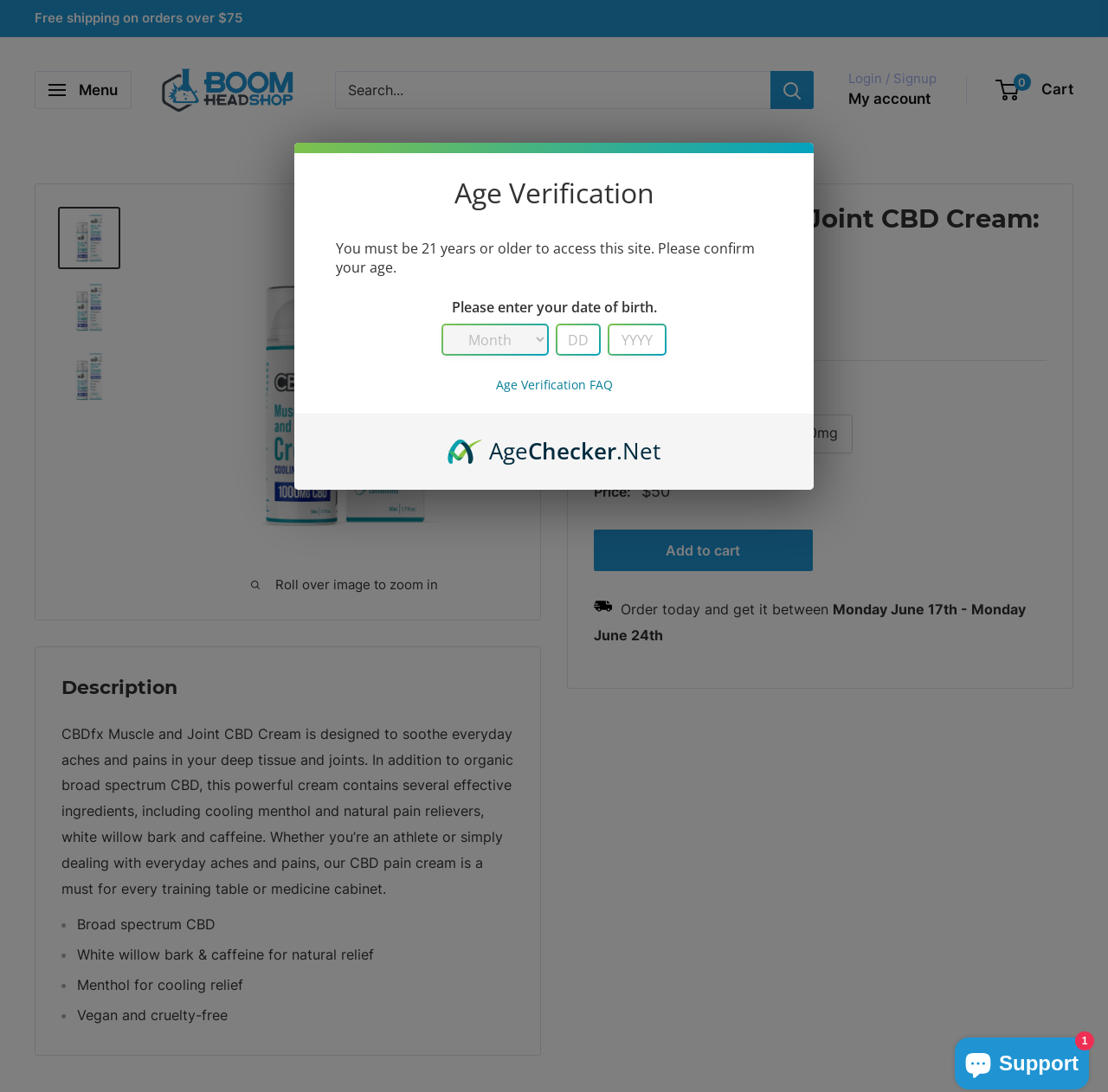What is the minimum order amount for free shipping?
Please elaborate on the answer to the question with detailed information.

I found the answer by looking at the top section of the webpage, where it says 'Free shipping on orders over $75'. This indicates that the minimum order amount required to qualify for free shipping is $75.